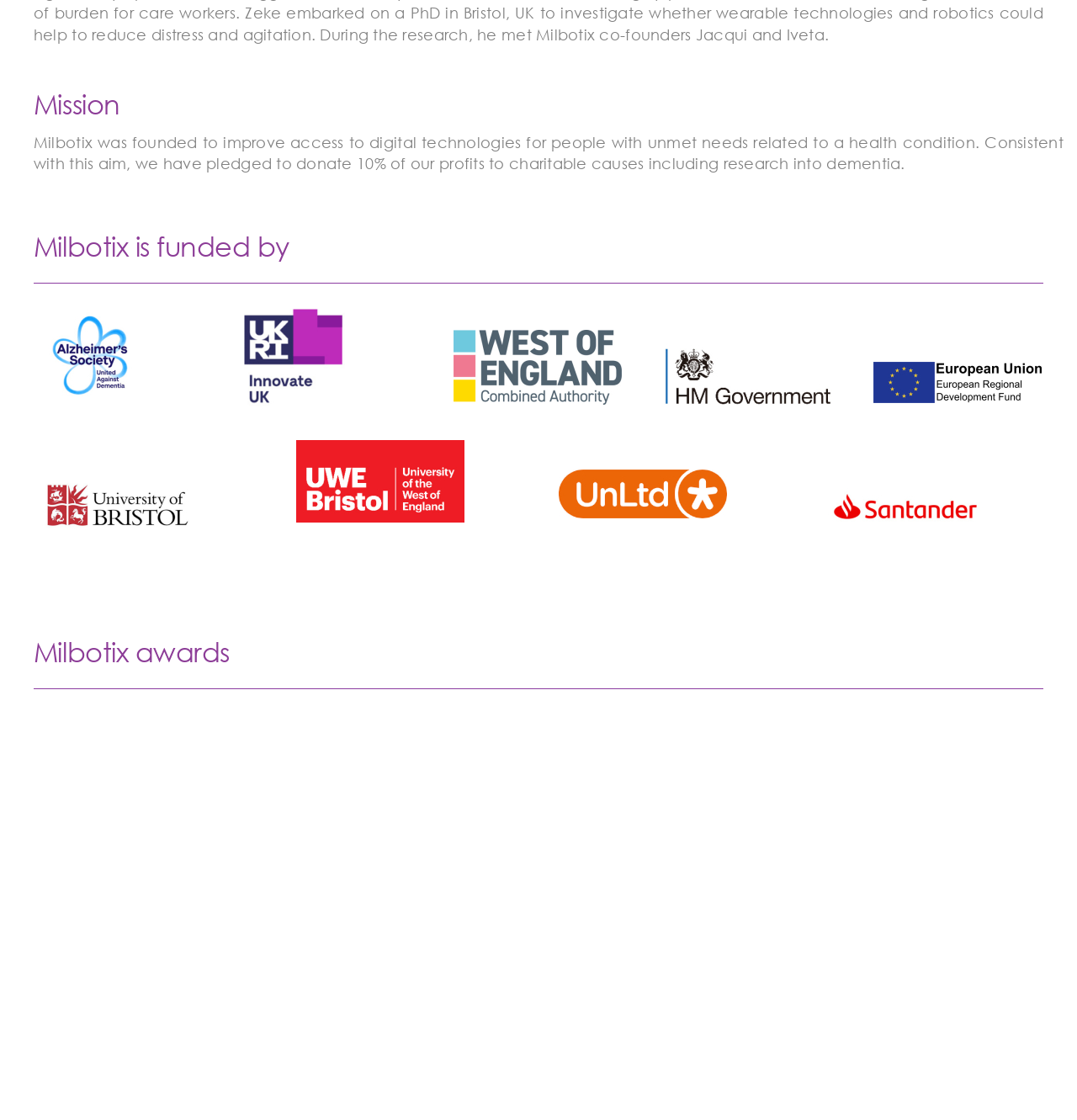What is the name of the university that funds Milbotix?
Please interpret the details in the image and answer the question thoroughly.

The webpage lists the University of Bristol as one of the organizations that fund Milbotix, along with an image of the university's logo.